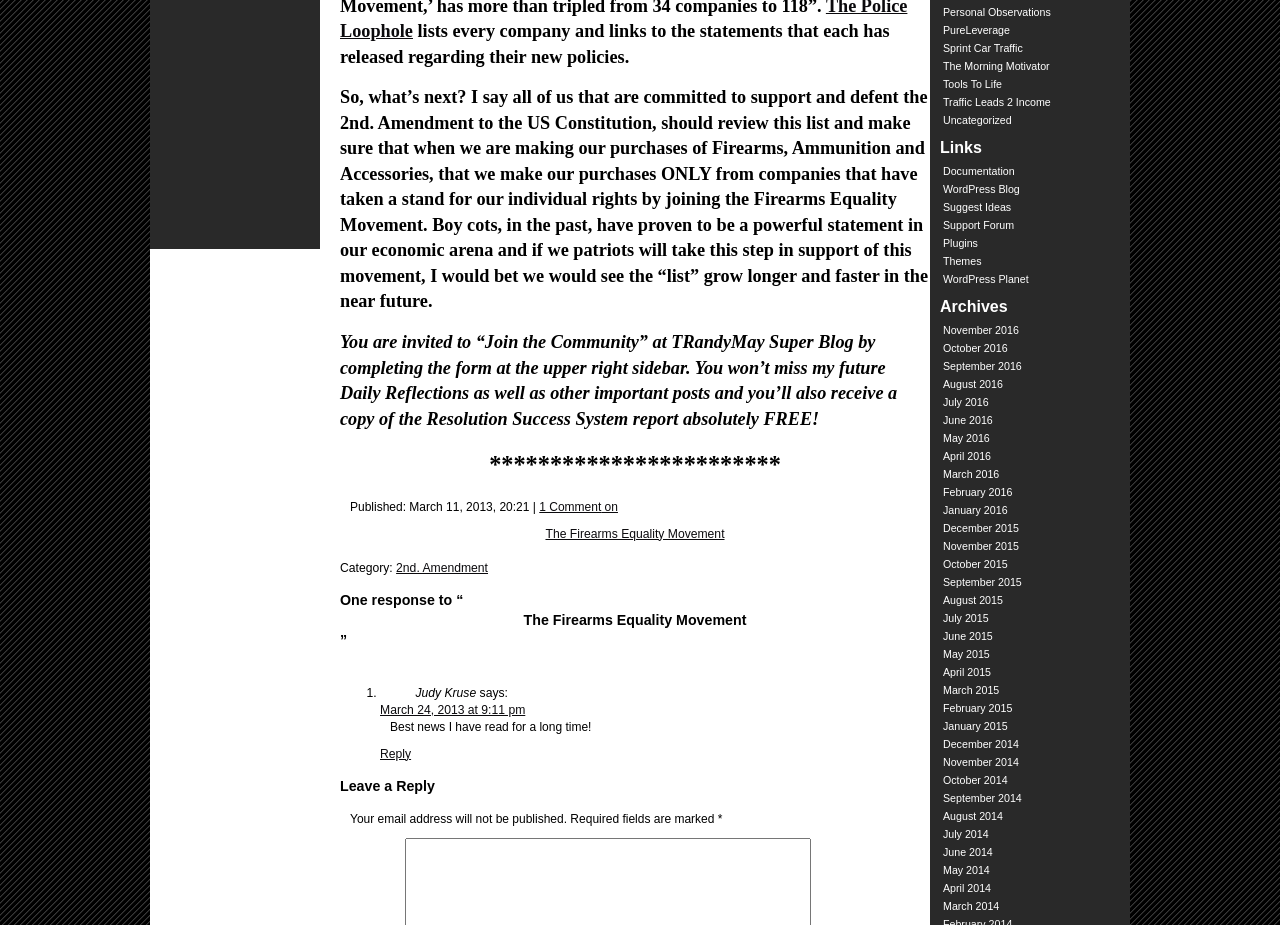Predict the bounding box for the UI component with the following description: "February 2016".

[0.737, 0.525, 0.791, 0.538]